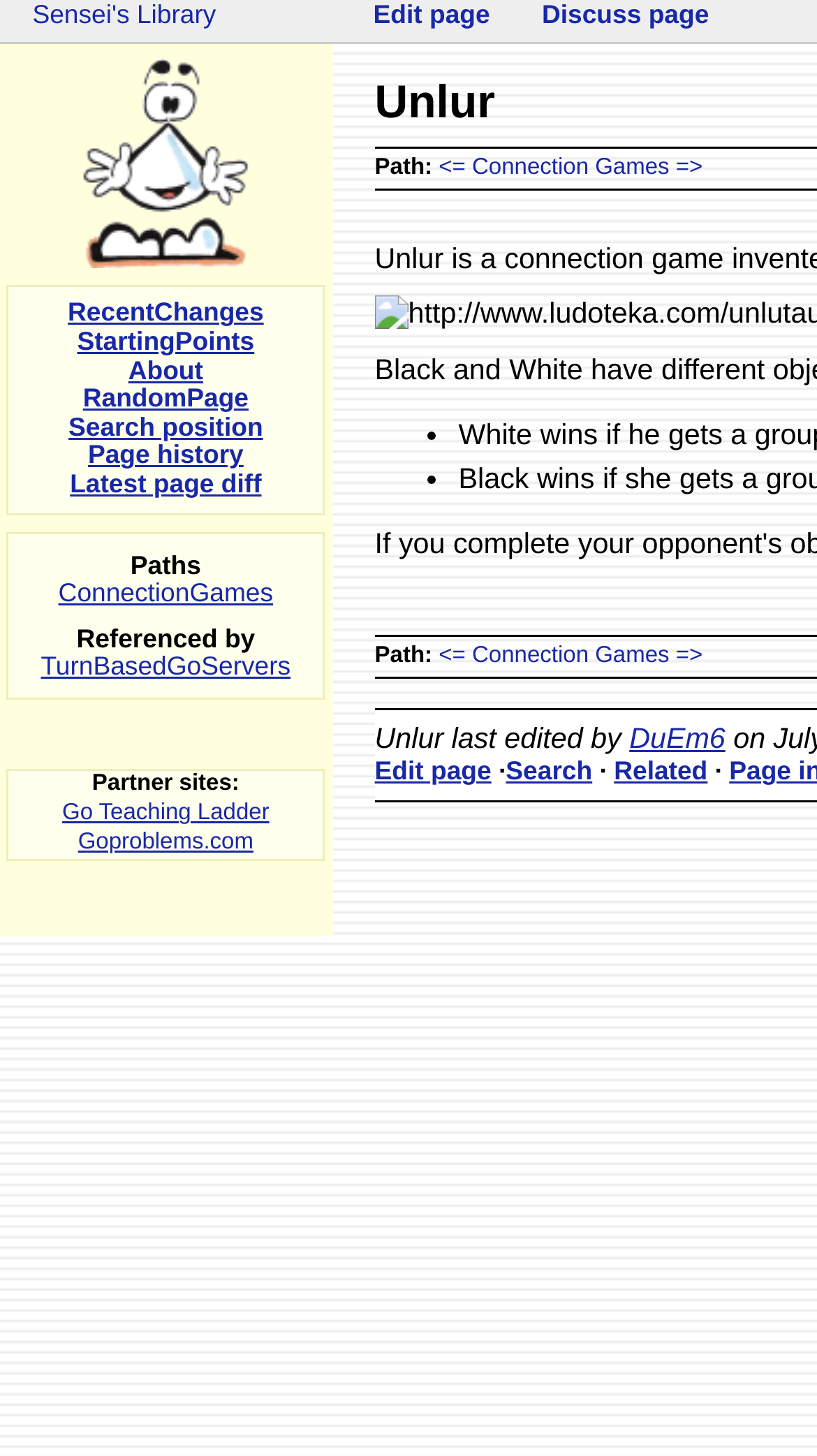Please find the bounding box coordinates of the element that needs to be clicked to perform the following instruction: "Read about foods that support your dog or cat's kidneys". The bounding box coordinates should be four float numbers between 0 and 1, represented as [left, top, right, bottom].

None